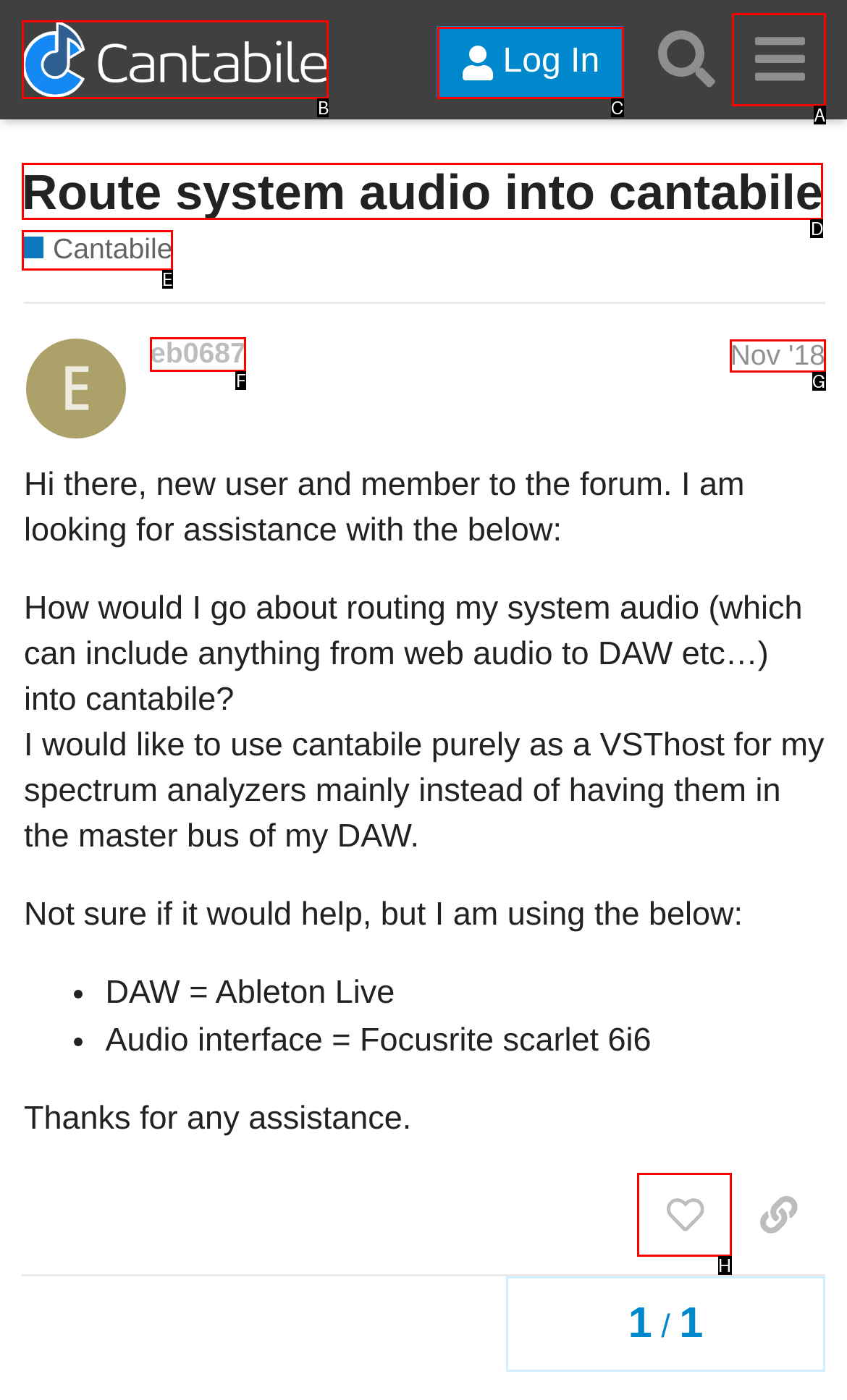Pinpoint the HTML element that fits the description: Cantabile
Answer by providing the letter of the correct option.

E